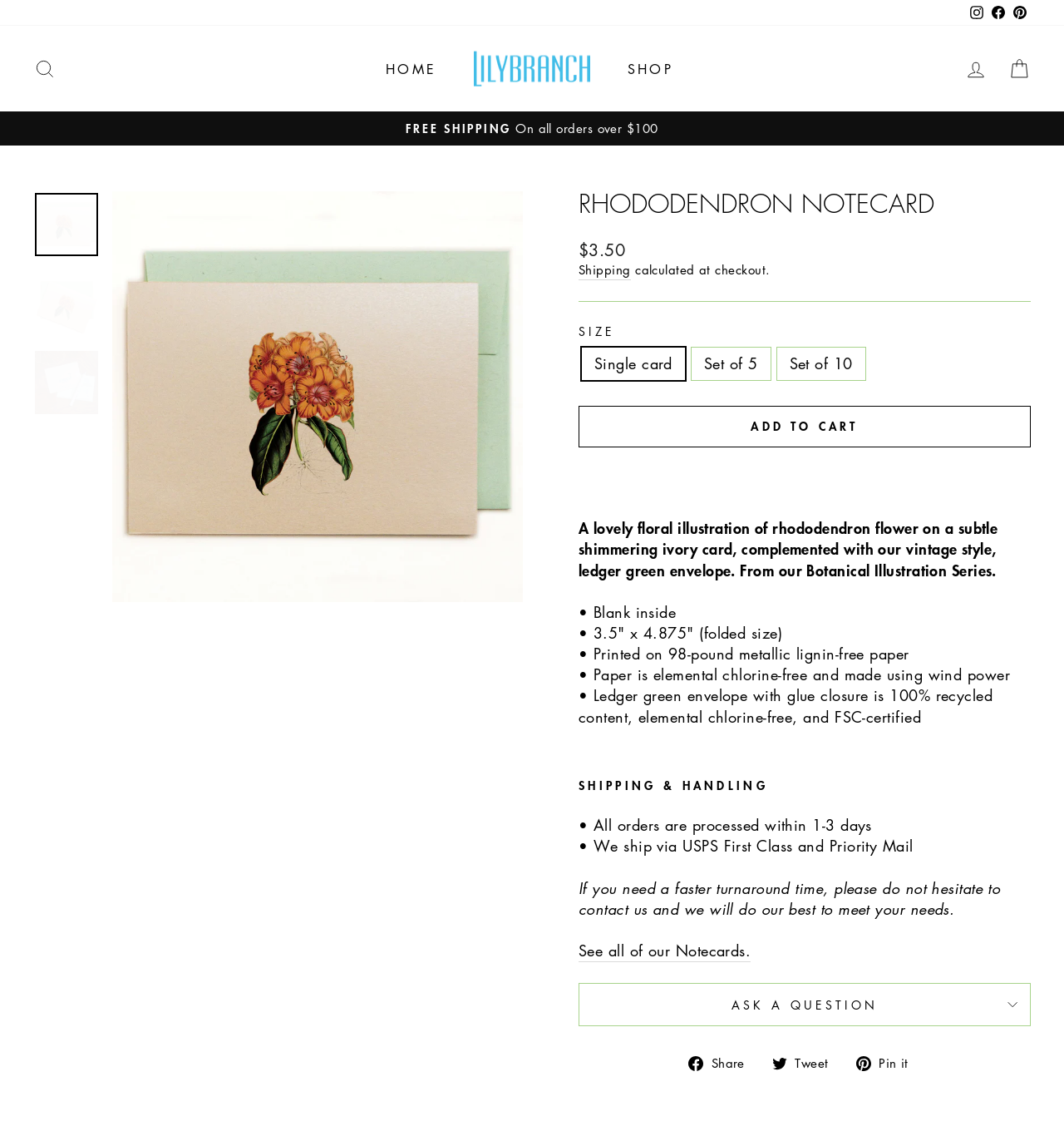Find the bounding box coordinates for the element that must be clicked to complete the instruction: "Log in to your account". The coordinates should be four float numbers between 0 and 1, indicated as [left, top, right, bottom].

[0.897, 0.045, 0.937, 0.077]